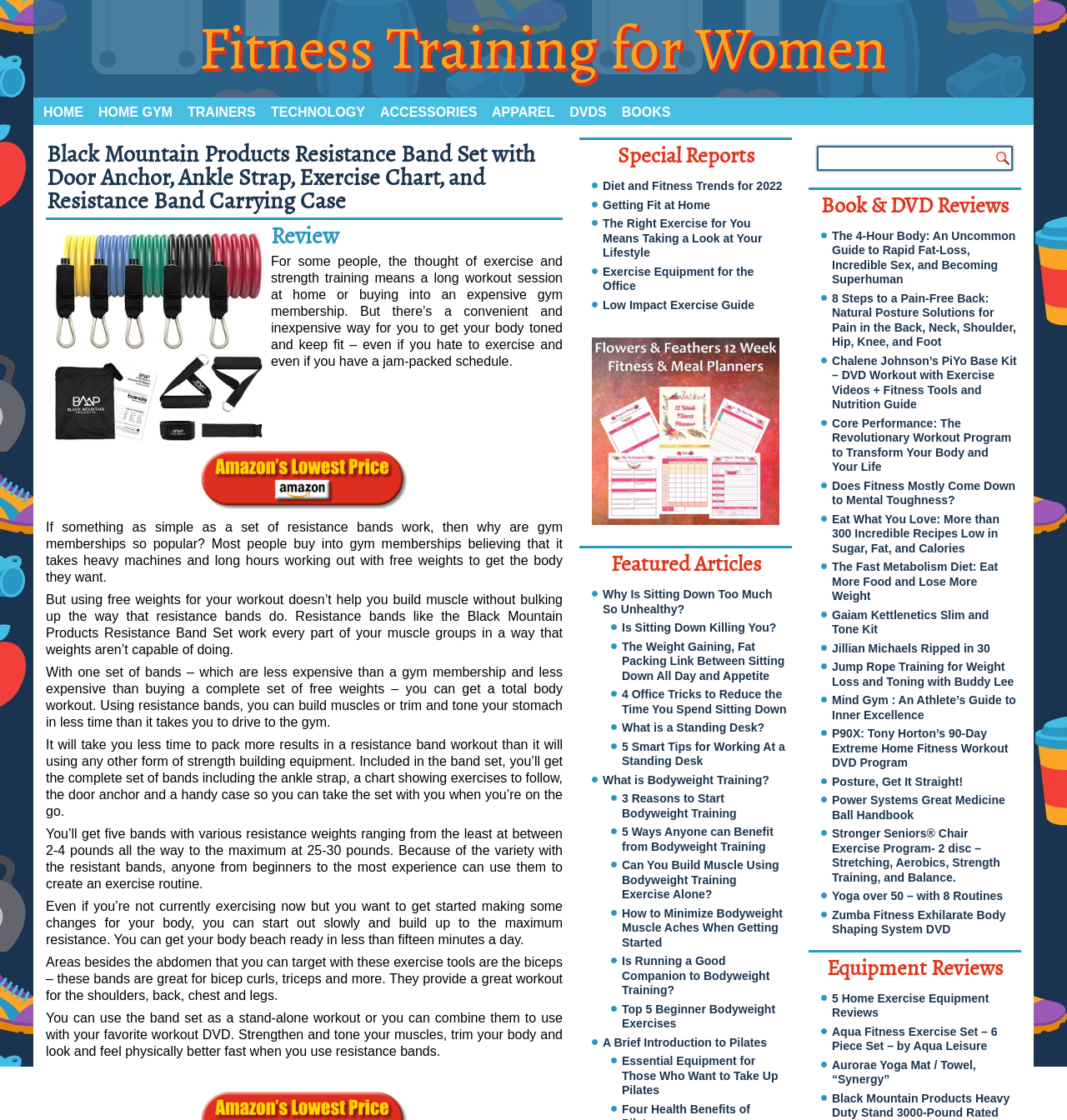Create an elaborate caption that covers all aspects of the webpage.

This webpage is about fitness and exercise, specifically promoting the Black Mountain Products Resistance Band Set. At the top, there are several links to different sections of the website, including "HOME", "HOME GYM", "TRAINERS", "TECHNOLOGY", "ACCESSORIES", "APPAREL", "DVDS", and "BOOKS". 

Below the links, there is a heading that reads "Black Mountain Products Resistance Band Set with Door Anchor, Ankle Strap, Exercise Chart, and Resistance Band Carrying Case – Fitness Training for Women". This is followed by a review section, which includes several paragraphs of text discussing the benefits of using resistance bands for exercise, including their convenience, affordability, and effectiveness. 

The review section also mentions that the set comes with five bands of varying resistance weights, an ankle strap, an exercise chart, a door anchor, and a carrying case. It highlights the versatility of the bands, which can be used for a total body workout, and that they are suitable for both beginners and experienced users.

To the right of the review section, there are several links to related articles, including "Diet and Fitness Trends for 2022", "Getting Fit at Home", and "Low Impact Exercise Guide". There is also an image of a fitness planner, "Flowers & Feathers 12 Week Fitness & Meal Planners", with a link to purchase it.

Further down the page, there is a section titled "Featured Articles", which includes links to several articles about fitness and exercise, such as "Why Is Sitting Down Too Much So Unhealthy?", "What is Bodyweight Training?", and "A Brief Introduction to Pilates". 

There is also a section with links to various fitness products, including books, DVDs, and exercise equipment. At the bottom of the page, there is a section titled "Equipment Reviews", which includes links to reviews of specific exercise equipment.